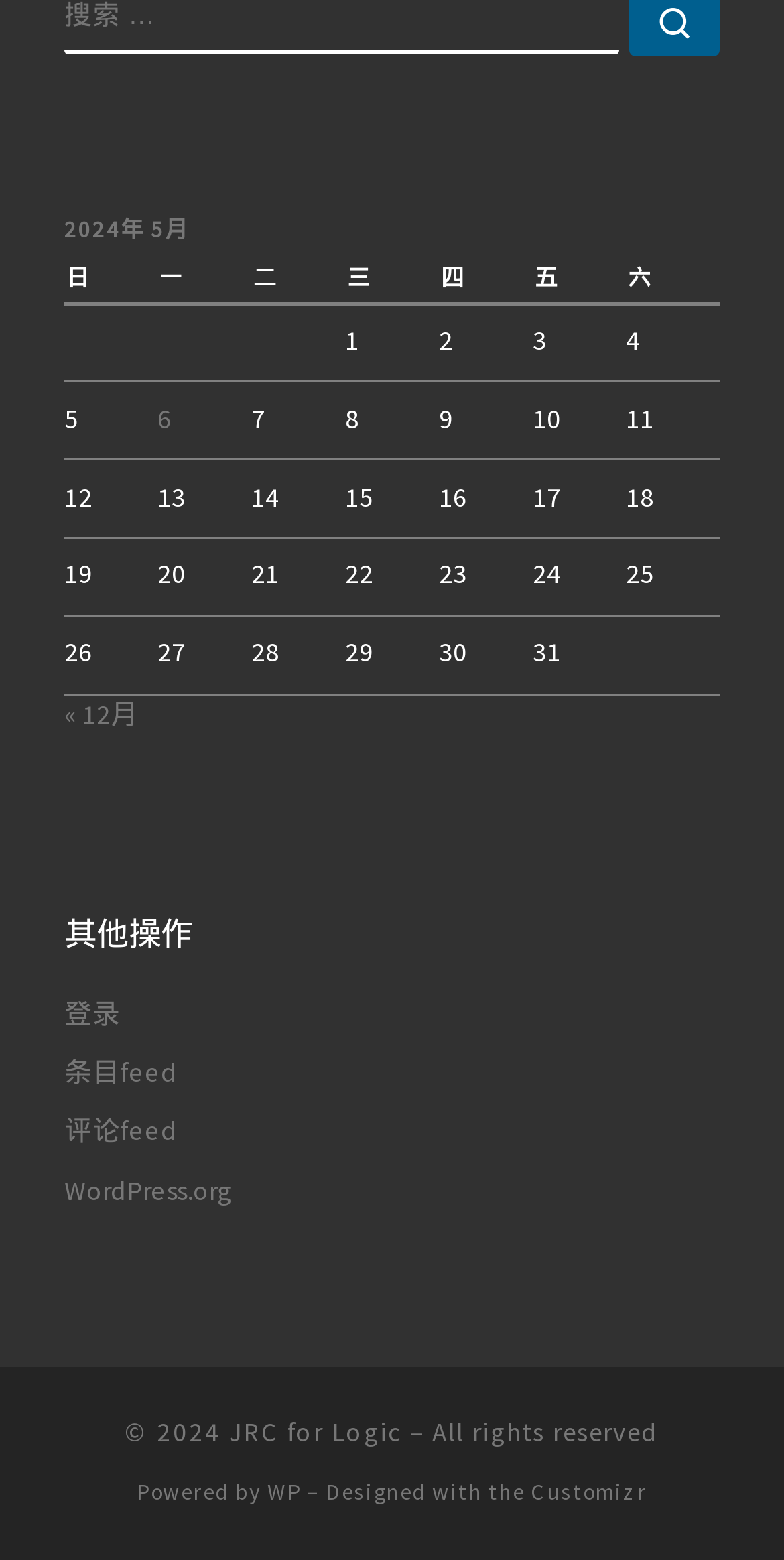Identify the bounding box coordinates for the region to click in order to carry out this instruction: "Open the menu". Provide the coordinates using four float numbers between 0 and 1, formatted as [left, top, right, bottom].

None